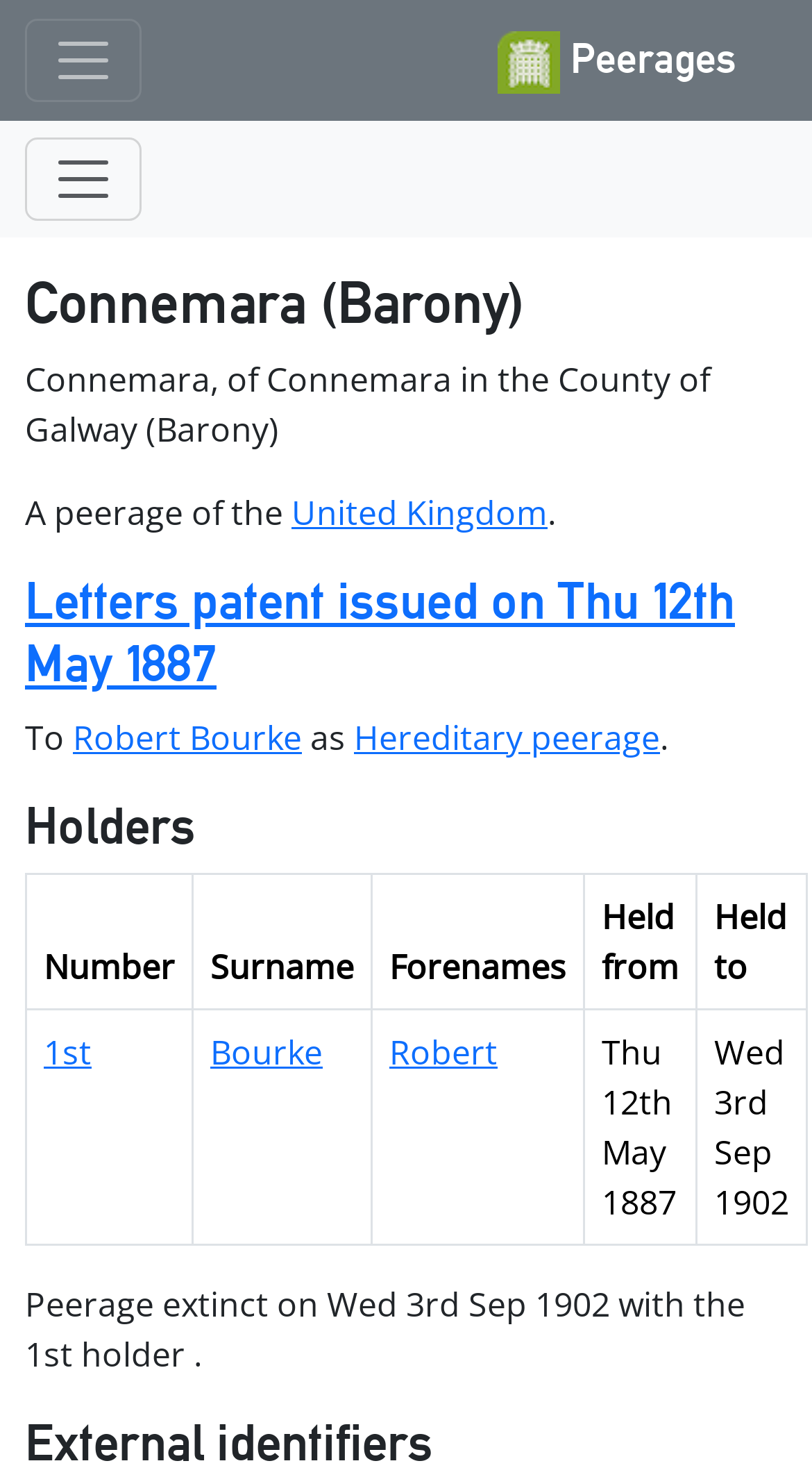Find the bounding box coordinates for the HTML element specified by: "parent_node: Peerages aria-label="Toggle navigation"".

[0.031, 0.013, 0.174, 0.069]